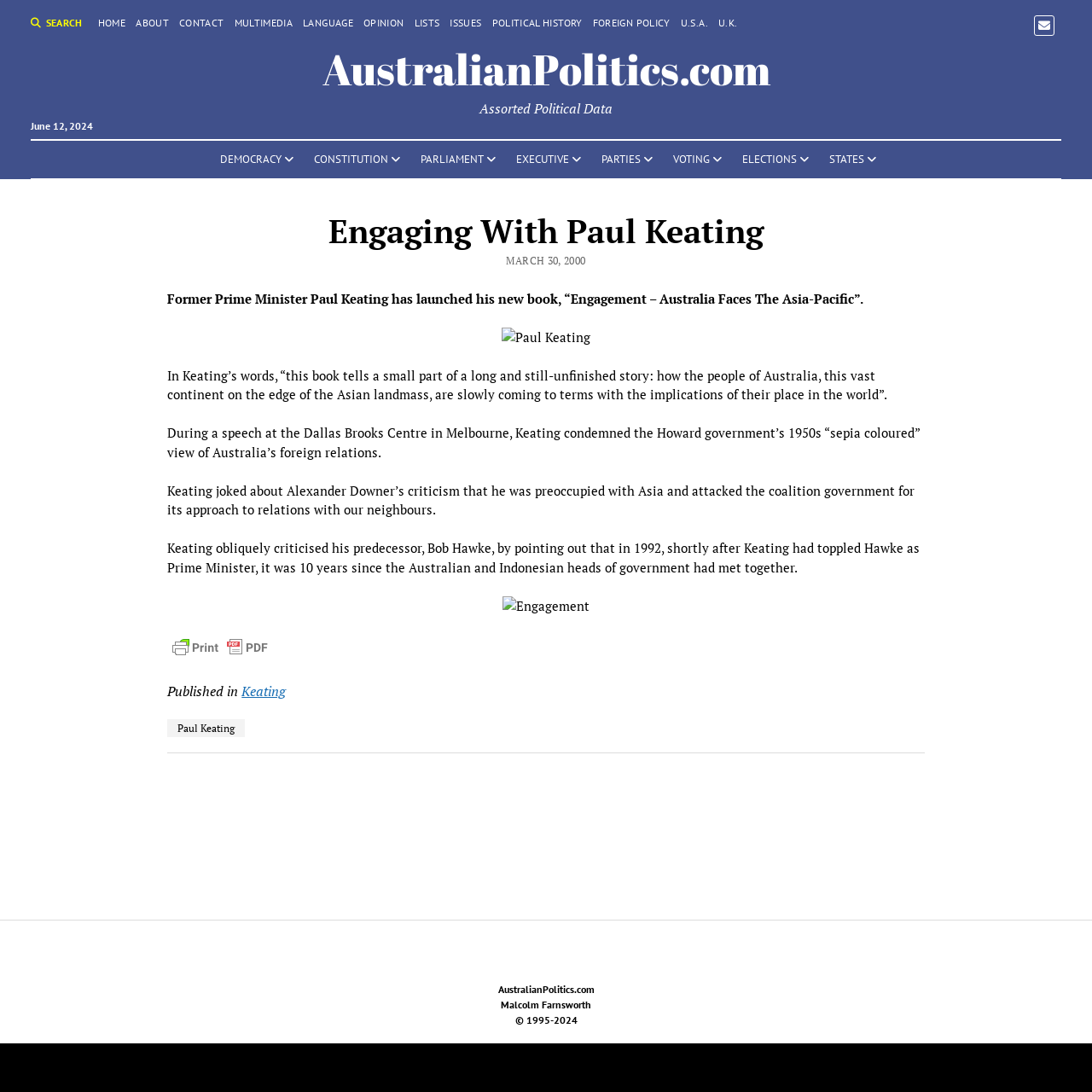Illustrate the webpage with a detailed description.

The webpage is about Australian politics, with a focus on former Prime Minister Paul Keating's new book, "Engagement - Australia Faces The Asia-Pacific". At the top, there is a navigation bar with multiple links, including "HOME", "ABOUT", "CONTACT", and others, which are aligned horizontally and take up about a quarter of the screen width. Below the navigation bar, there is a search button on the left and a link to the website's logo on the right.

The main content of the webpage is an article about Paul Keating's book launch, which takes up most of the screen. The article has a heading "Engaging With Paul Keating" and is divided into several paragraphs of text. There are two images in the article, one of Paul Keating and another of the book cover. The text describes Keating's speech at the book launch, where he criticized the Howard government's approach to foreign relations and joked about Alexander Downer's criticism of him.

At the bottom of the article, there are links to print, save as PDF, and email the article. Below the article, there is a footer section with copyright information and the website's name.